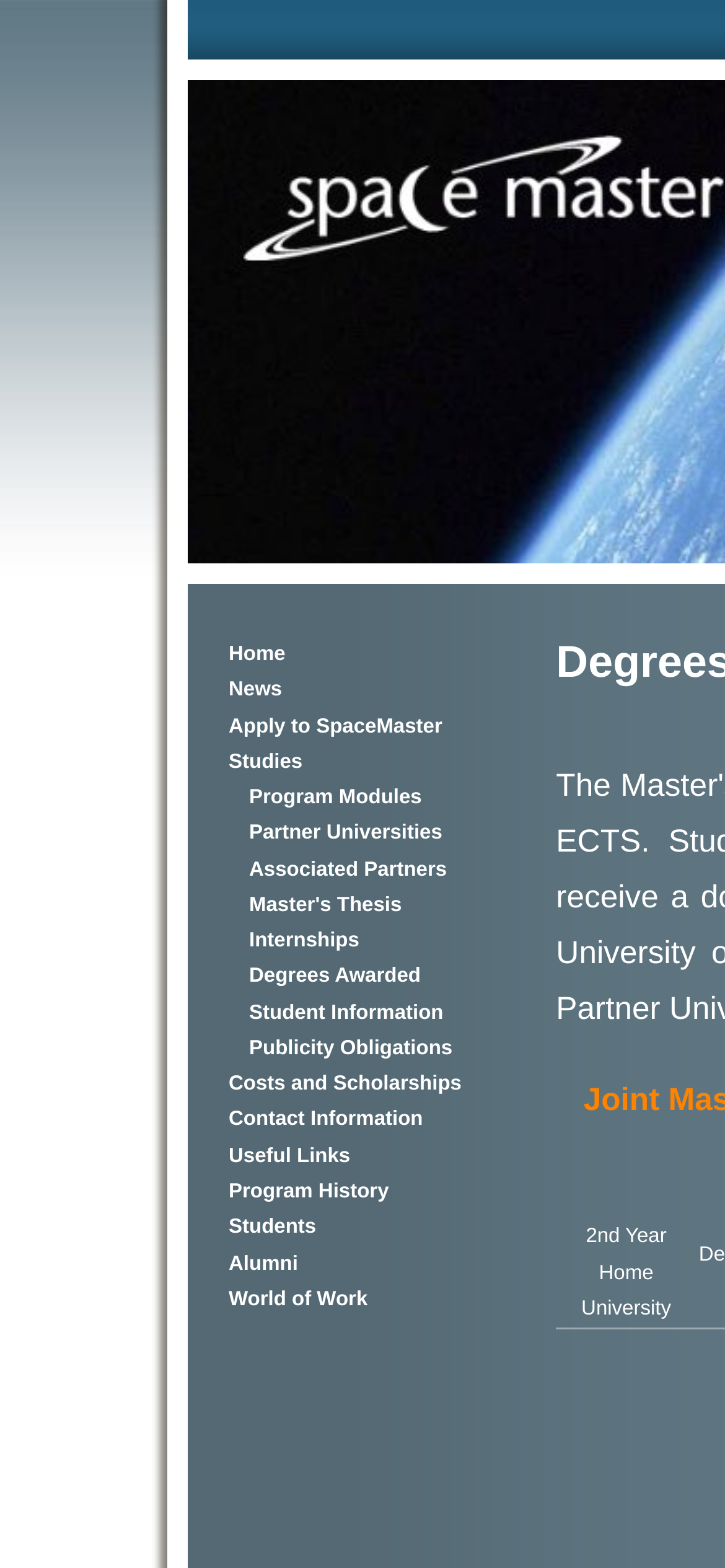How many links are there under 'Studies'?
Using the screenshot, give a one-word or short phrase answer.

9